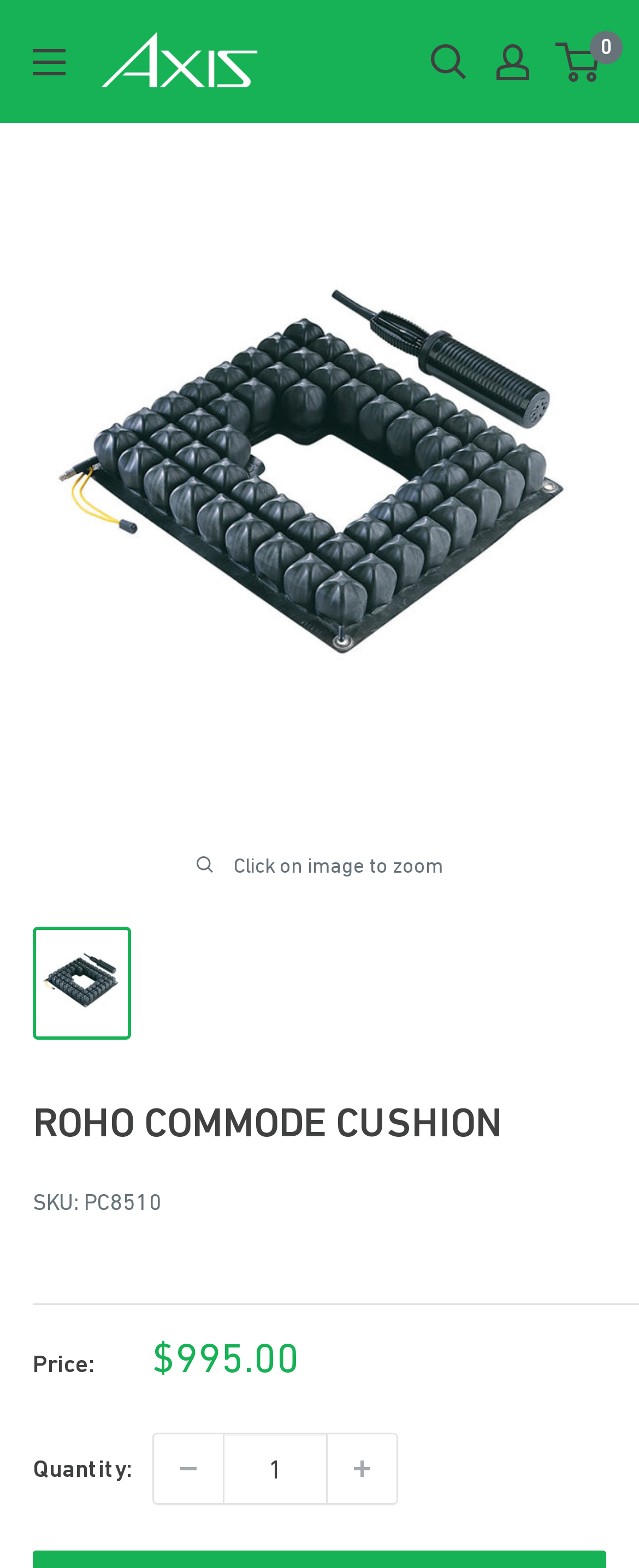Please specify the bounding box coordinates of the clickable section necessary to execute the following command: "Report".

None